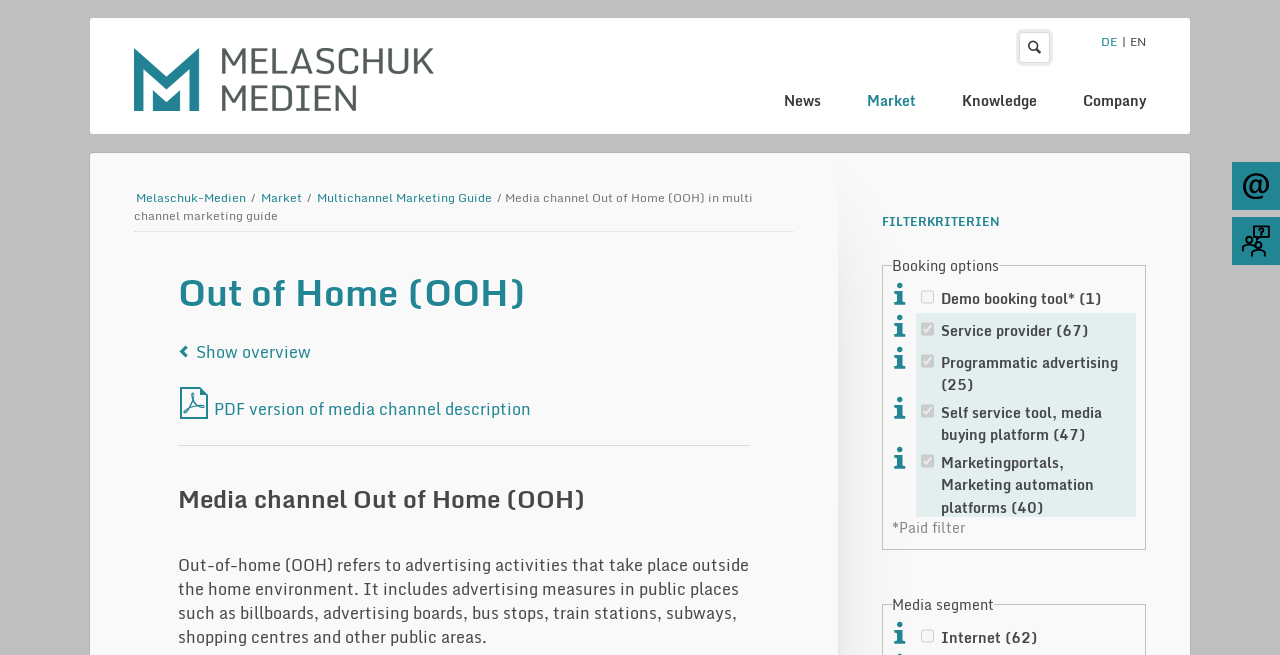What is the name of the media channel?
Carefully examine the image and provide a detailed answer to the question.

I found the answer by looking at the heading element 'Out of Home (OOH)' which is located at the top of the webpage, indicating that it is the name of the media channel.